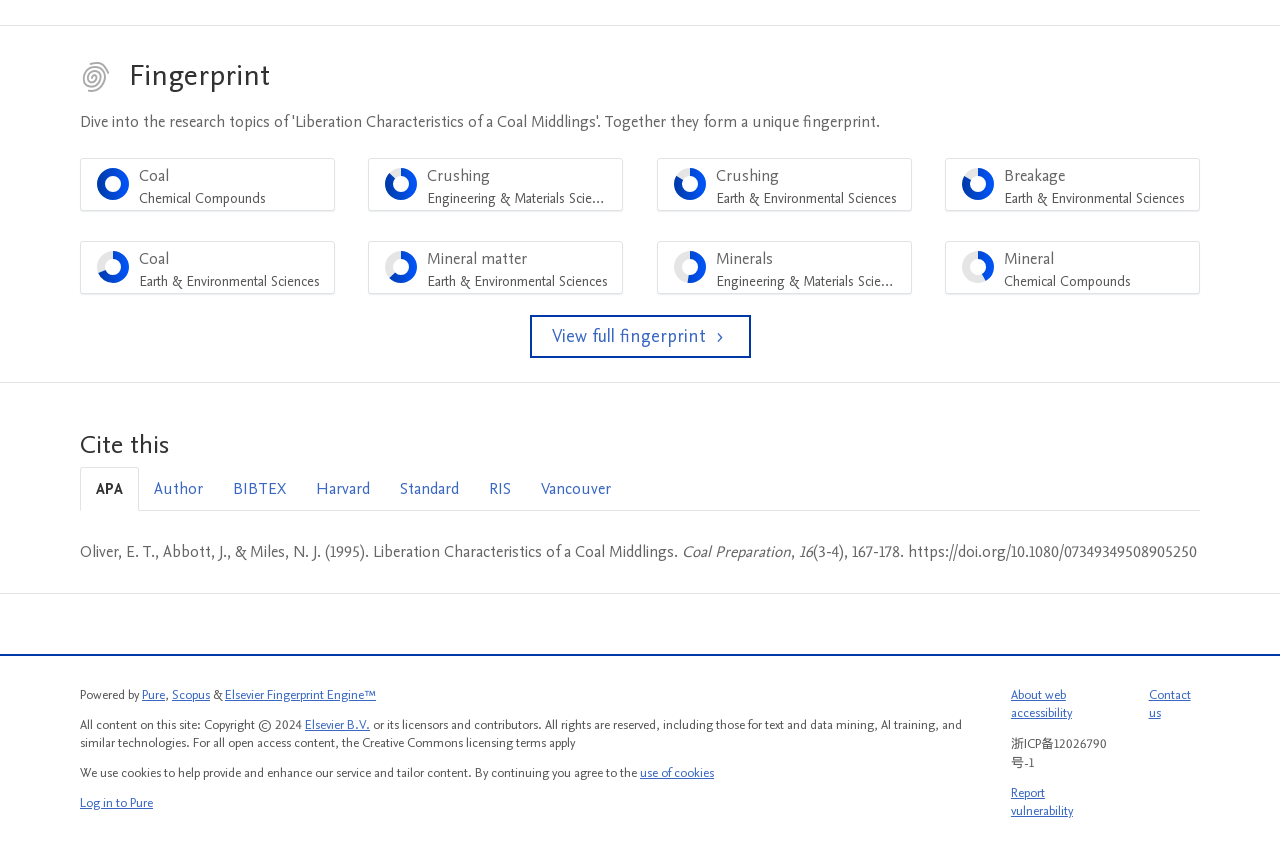Please provide a comprehensive answer to the question based on the screenshot: What is the title of the publication?

The title of the publication is 'Liberation Characteristics of a Coal Middlings' as shown in the StaticText element within the tabpanel 'APA'.